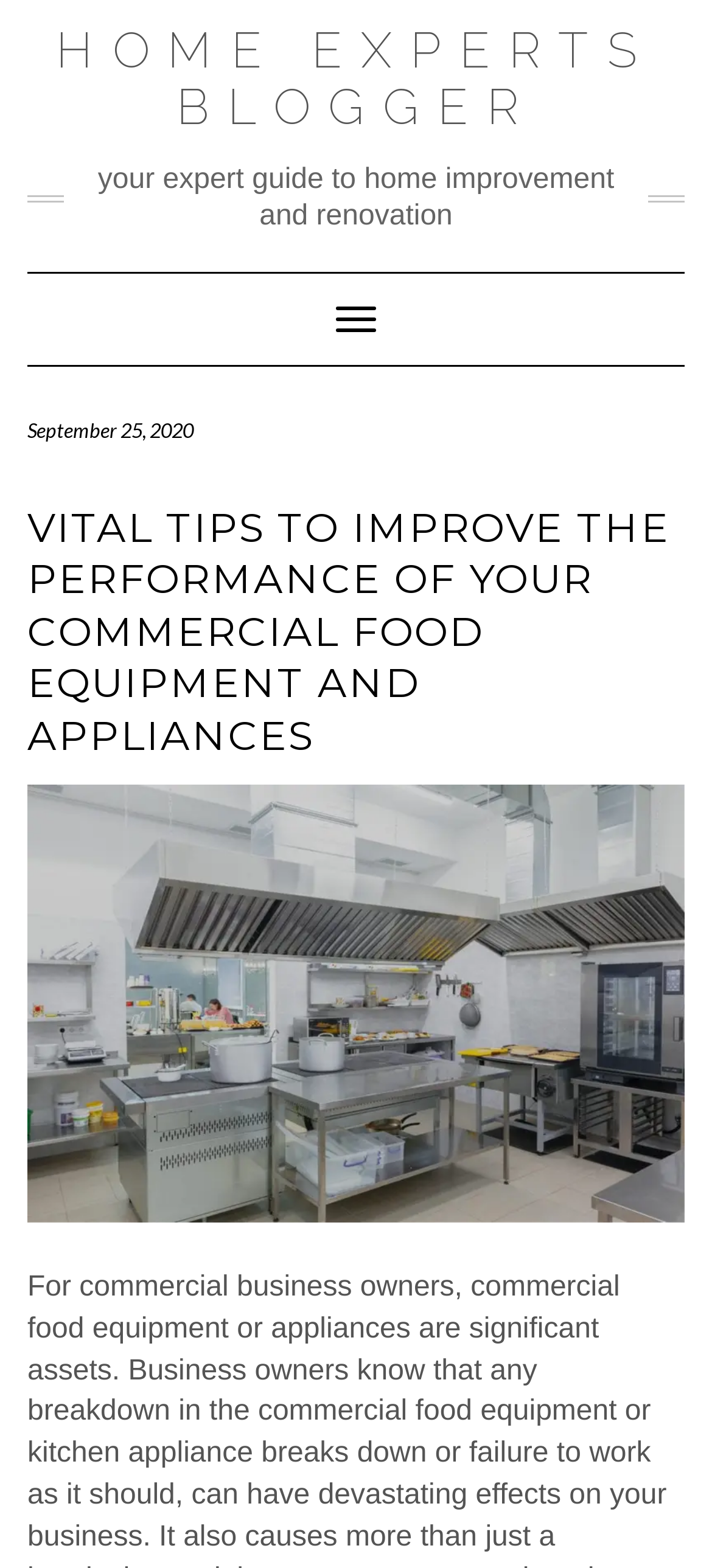What is the purpose of the technicians mentioned?
Utilize the information in the image to give a detailed answer to the question.

Based on the webpage's meta description, it is clear that the technicians are responsible for repairing and maintaining commercial food equipment and kitchen appliances.